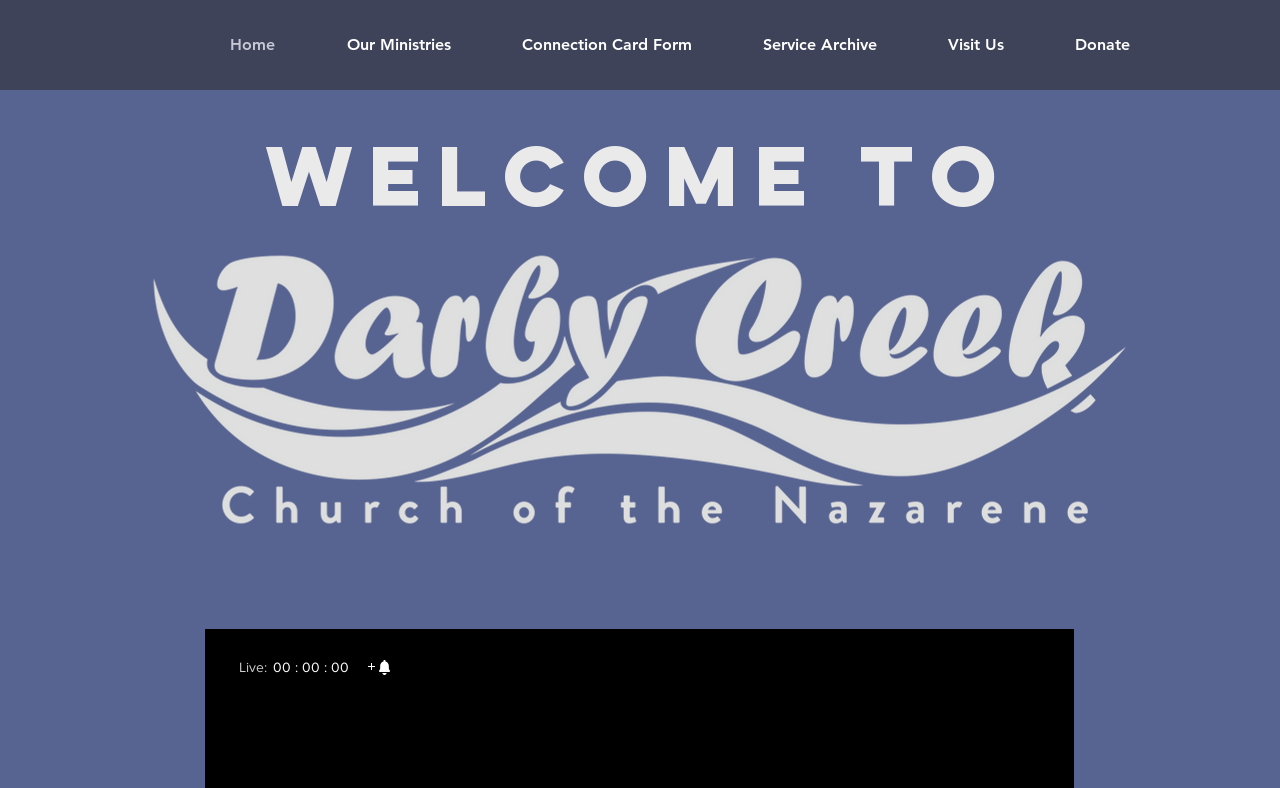Select the bounding box coordinates of the element I need to click to carry out the following instruction: "Go to the Service Archive".

[0.568, 0.025, 0.712, 0.089]